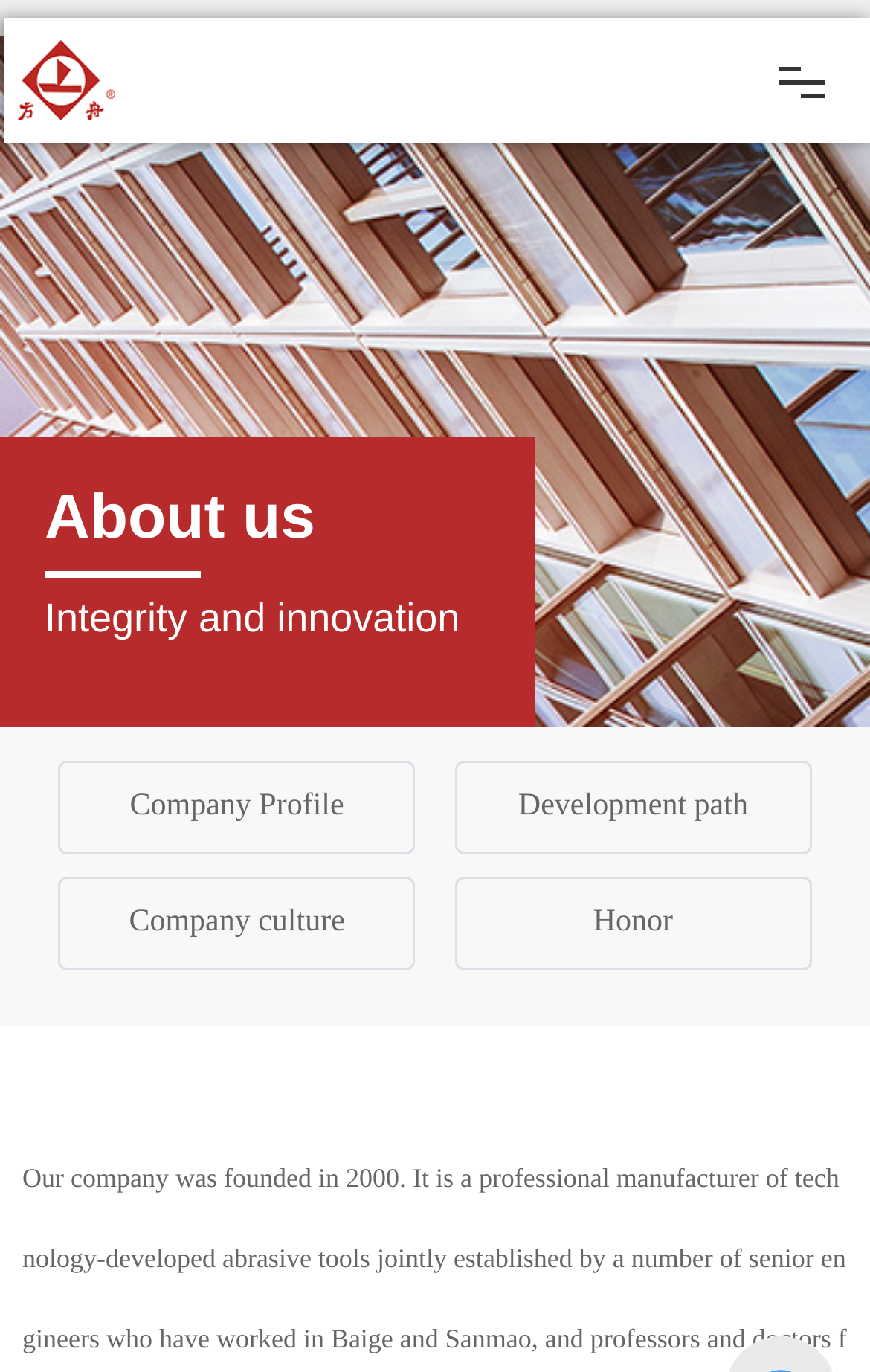What is the title of the section below the main navigation links?
Provide an in-depth and detailed explanation in response to the question.

The title of the section below the main navigation links is 'About us' which is obtained from the StaticText element with OCR text 'About us' and bounding box coordinates [0.051, 0.351, 0.362, 0.402].